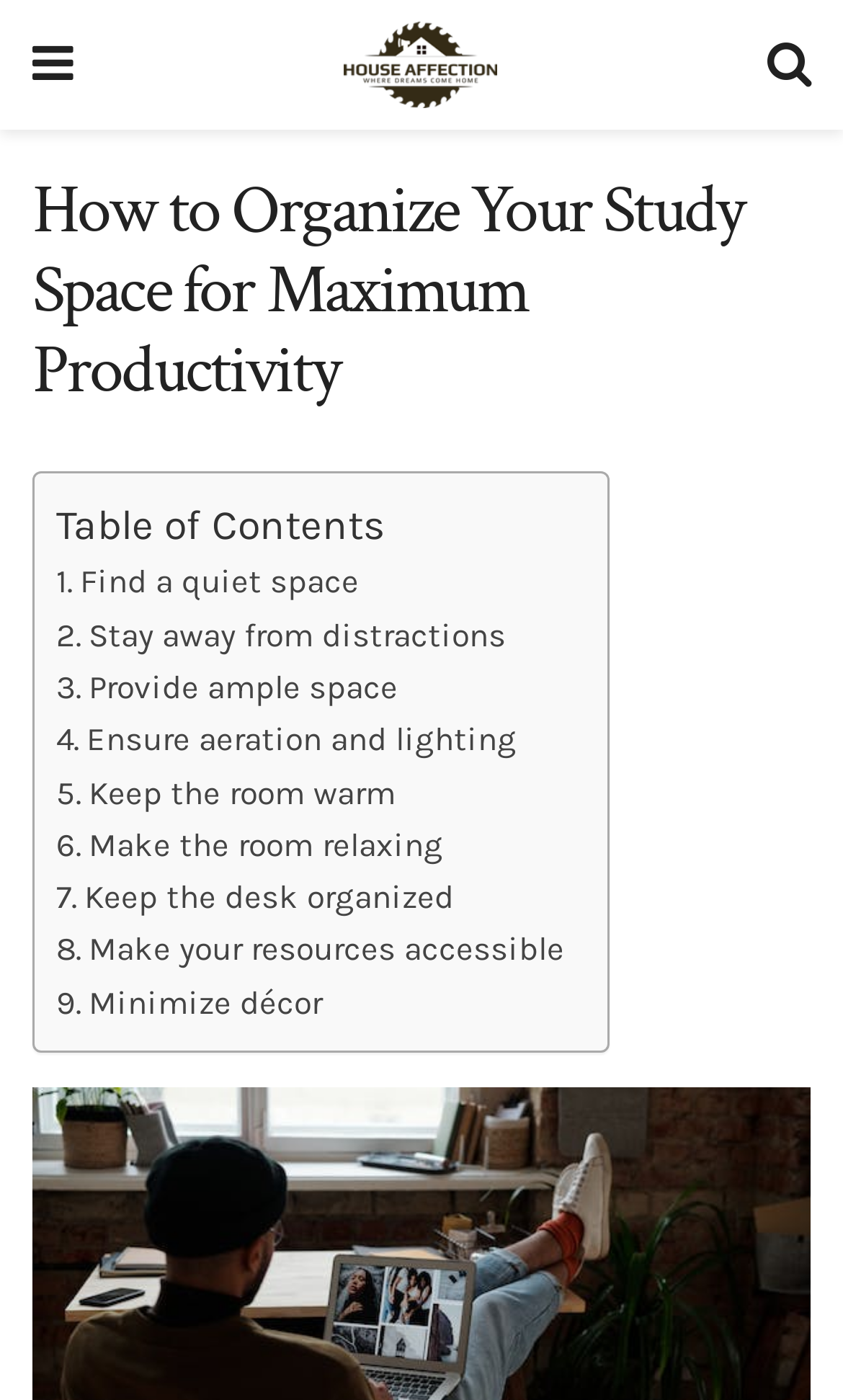How many links are in the table of contents?
Please use the image to provide an in-depth answer to the question.

The table of contents is located within the LayoutTable element with bounding box coordinates [0.067, 0.354, 0.669, 0.397]. Within this table, there are 9 links with OCR text starting from '. Find a quiet space' to '. Minimize décor'. These links are arranged vertically, as indicated by their y1 and y2 coordinates.